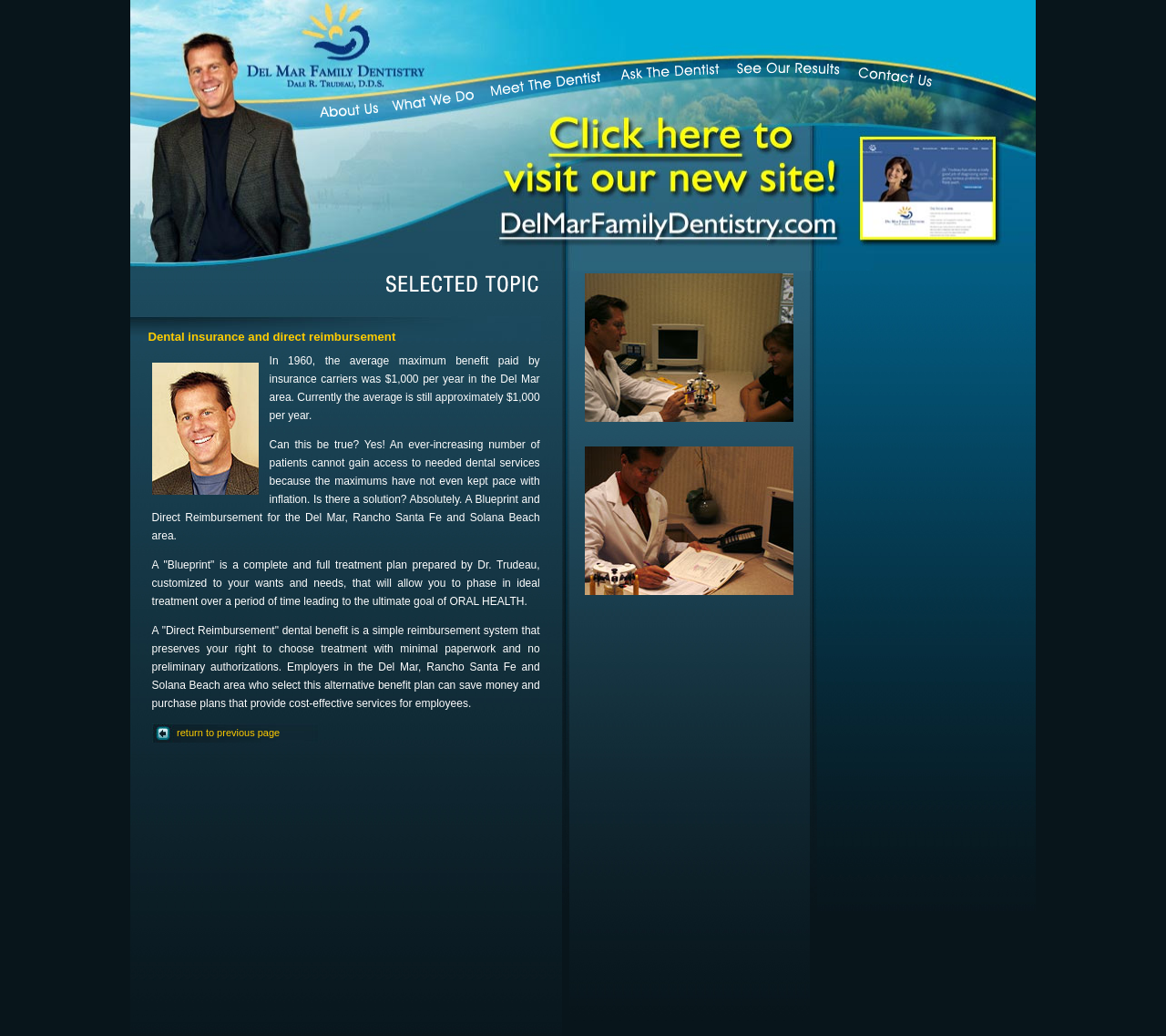Using the given description, provide the bounding box coordinates formatted as (top-left x, top-left y, bottom-right x, bottom-right y), with all values being floating point numbers between 0 and 1. Description: title="Contact Information"

[0.733, 0.061, 0.799, 0.105]